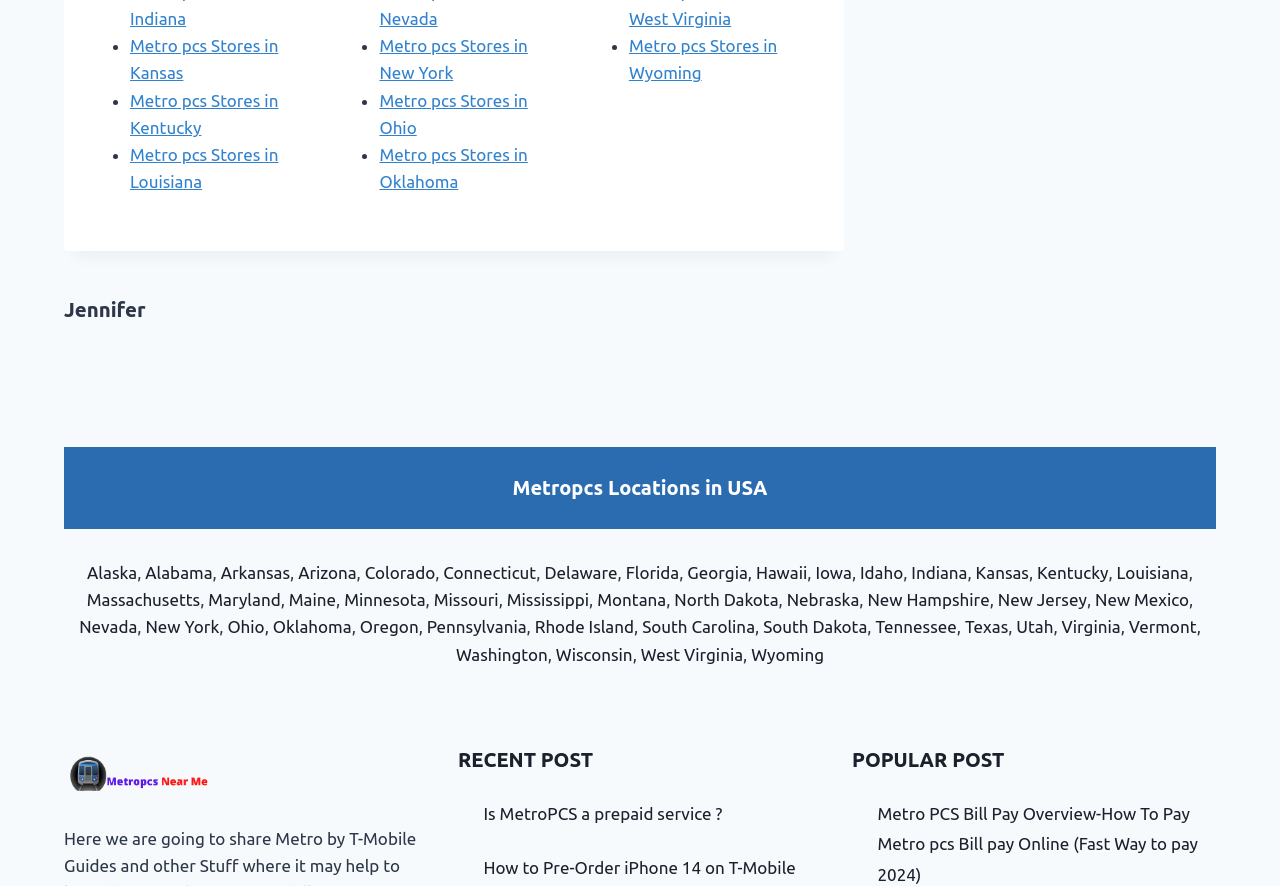What is the purpose of the webpage?
Give a one-word or short-phrase answer derived from the screenshot.

To list Metro pcs store locations